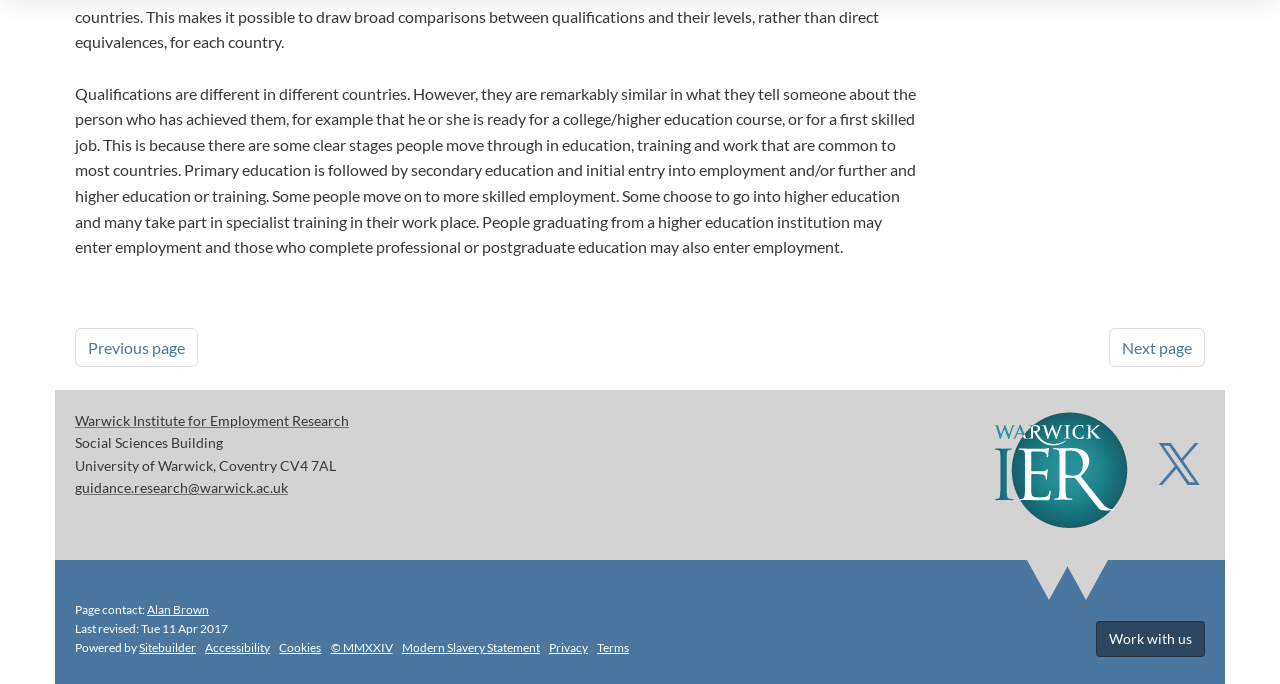Identify the bounding box coordinates of the region I need to click to complete this instruction: "Go to Work with us".

[0.856, 0.907, 0.941, 0.96]